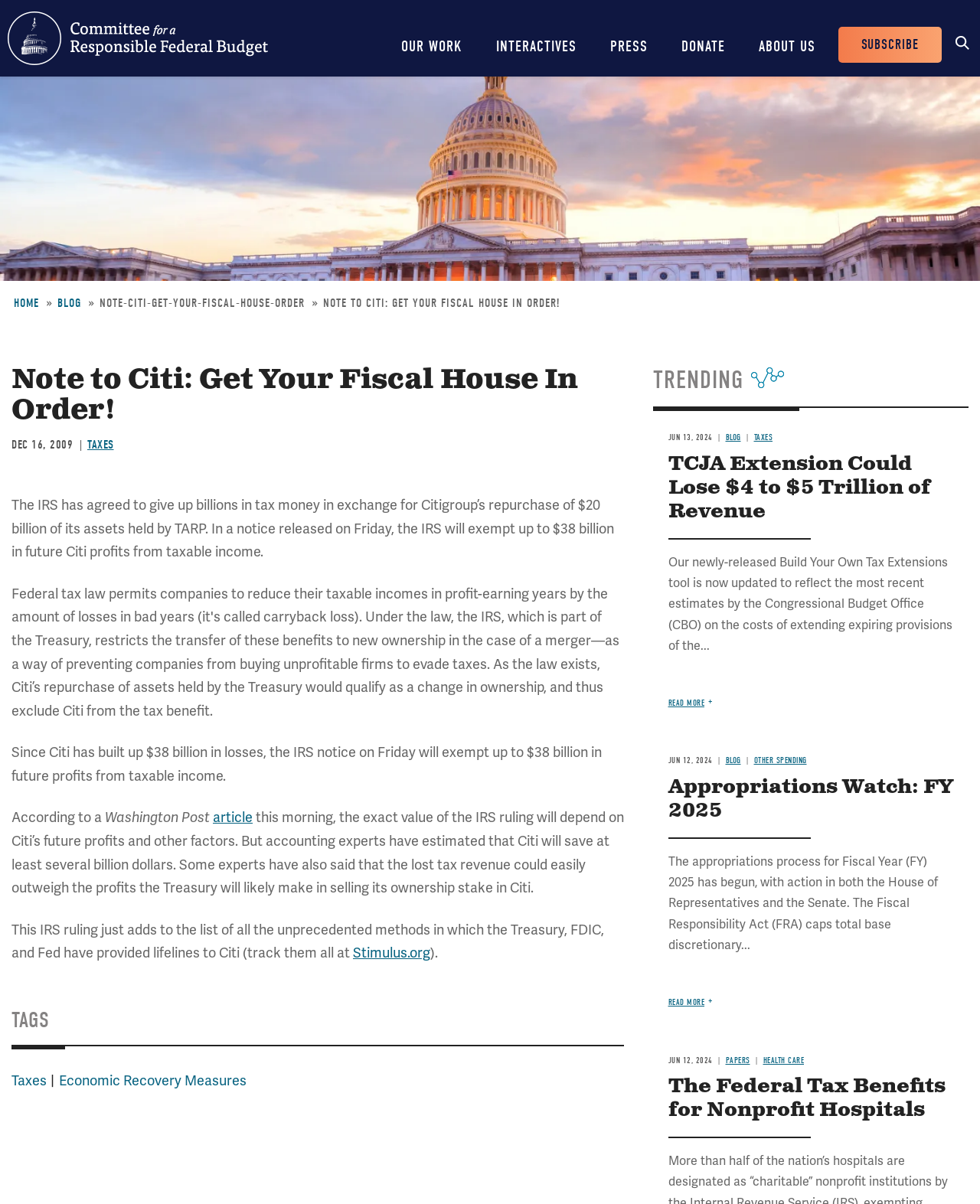Identify the bounding box coordinates of the region I need to click to complete this instruction: "Read more about 'TCJA Extension Could Lose $4 to $5 Trillion of Revenue'".

[0.682, 0.58, 0.727, 0.588]